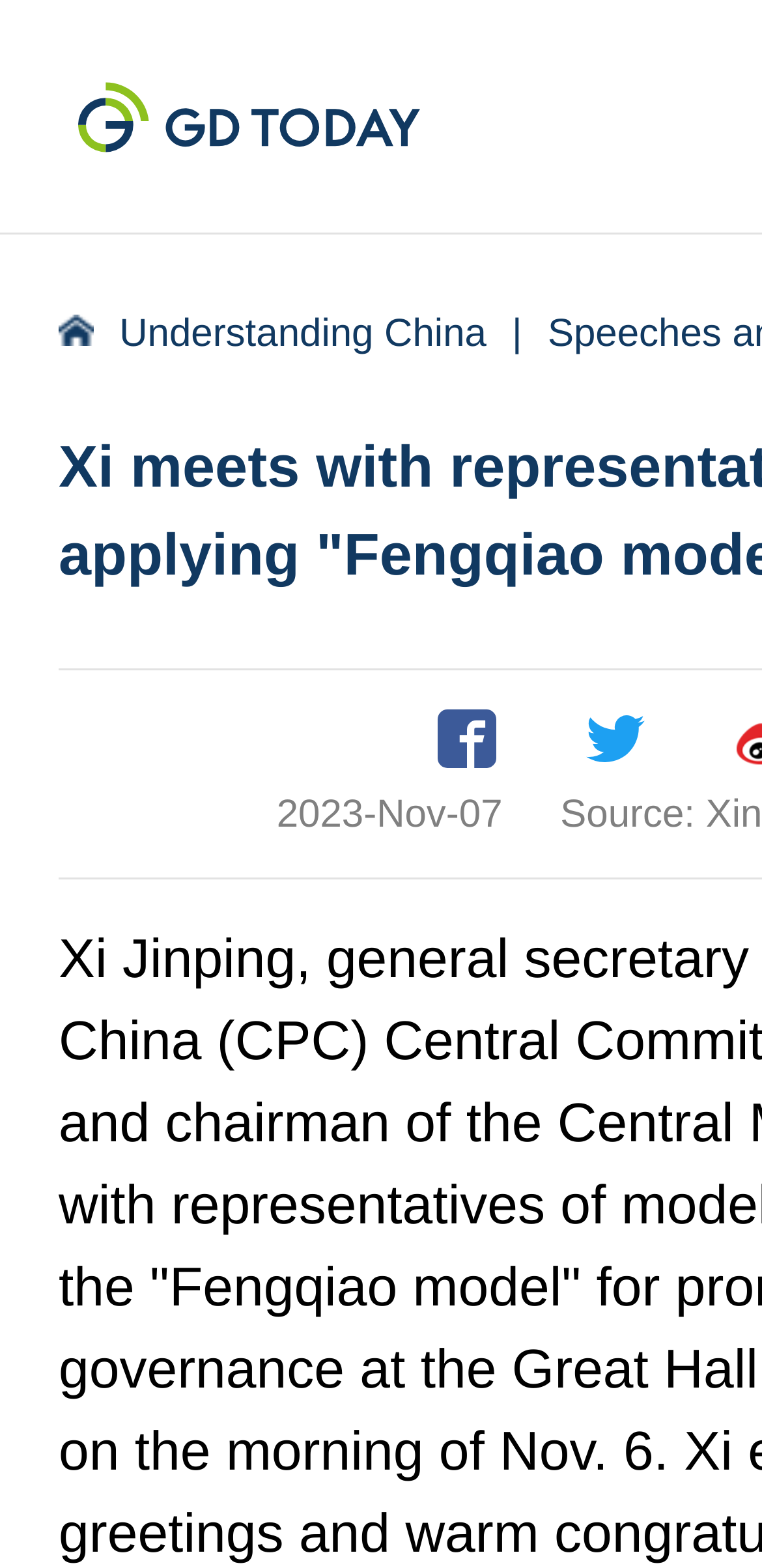Respond with a single word or phrase to the following question: What is the date mentioned on the webpage?

2023-Nov-07